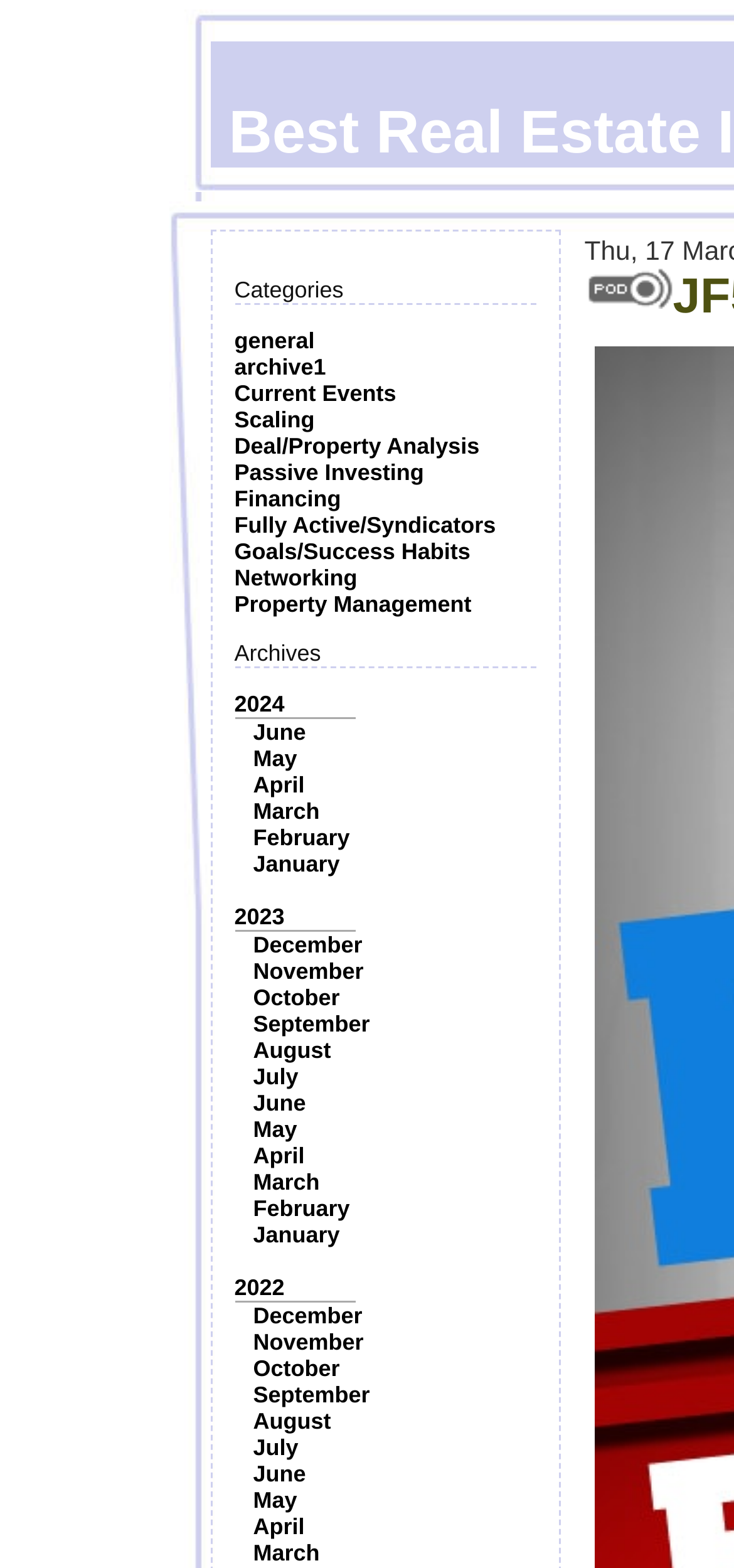Describe the webpage in detail, including text, images, and layout.

The webpage is about real estate investing advice, with a focus on providing valuable information to users. At the top, there is a section labeled "Categories" with 11 links below it, including "general", "Current Events", "Scaling", and others. These links are positioned horizontally, with "general" on the left and "Goals/Success Habits" on the right.

Below the categories section, there is an "Archives" section with links to different years and months. The years listed are 2024, 2023, and 2022, with corresponding months listed below each year. The months are listed in reverse chronological order, with the most recent month at the top. These links are also positioned horizontally, with the year on the left and the months to the right.

To the right of the "Categories" section, there is a small image, which is not described. It is positioned near the top of the page, slightly below the "Categories" section.

Overall, the webpage appears to be a blog or resource page focused on providing real estate investing advice, with a clear organization of categories and archives.